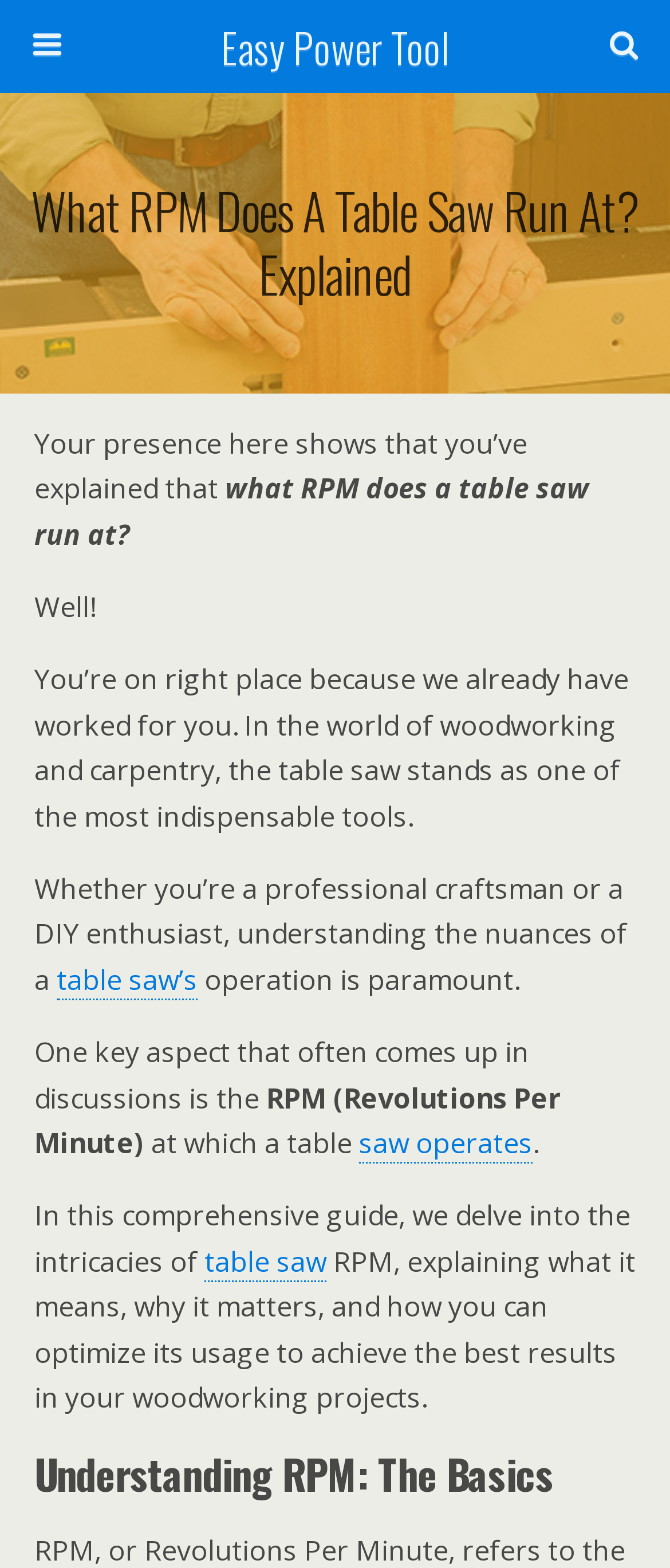Determine the primary headline of the webpage.

What RPM Does A Table Saw Run At? Explained